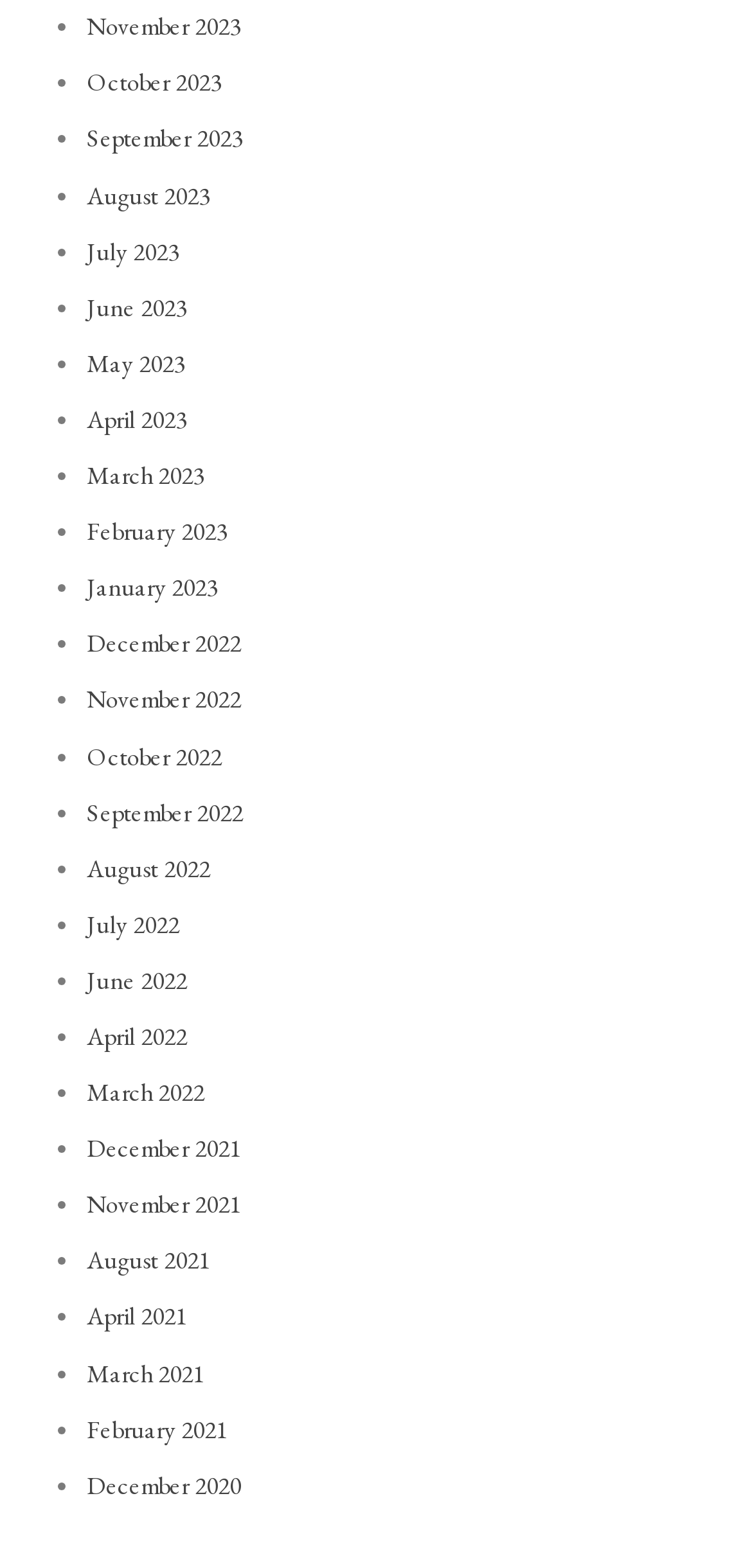Please identify the bounding box coordinates for the region that you need to click to follow this instruction: "View April 2021".

[0.115, 0.829, 0.249, 0.85]